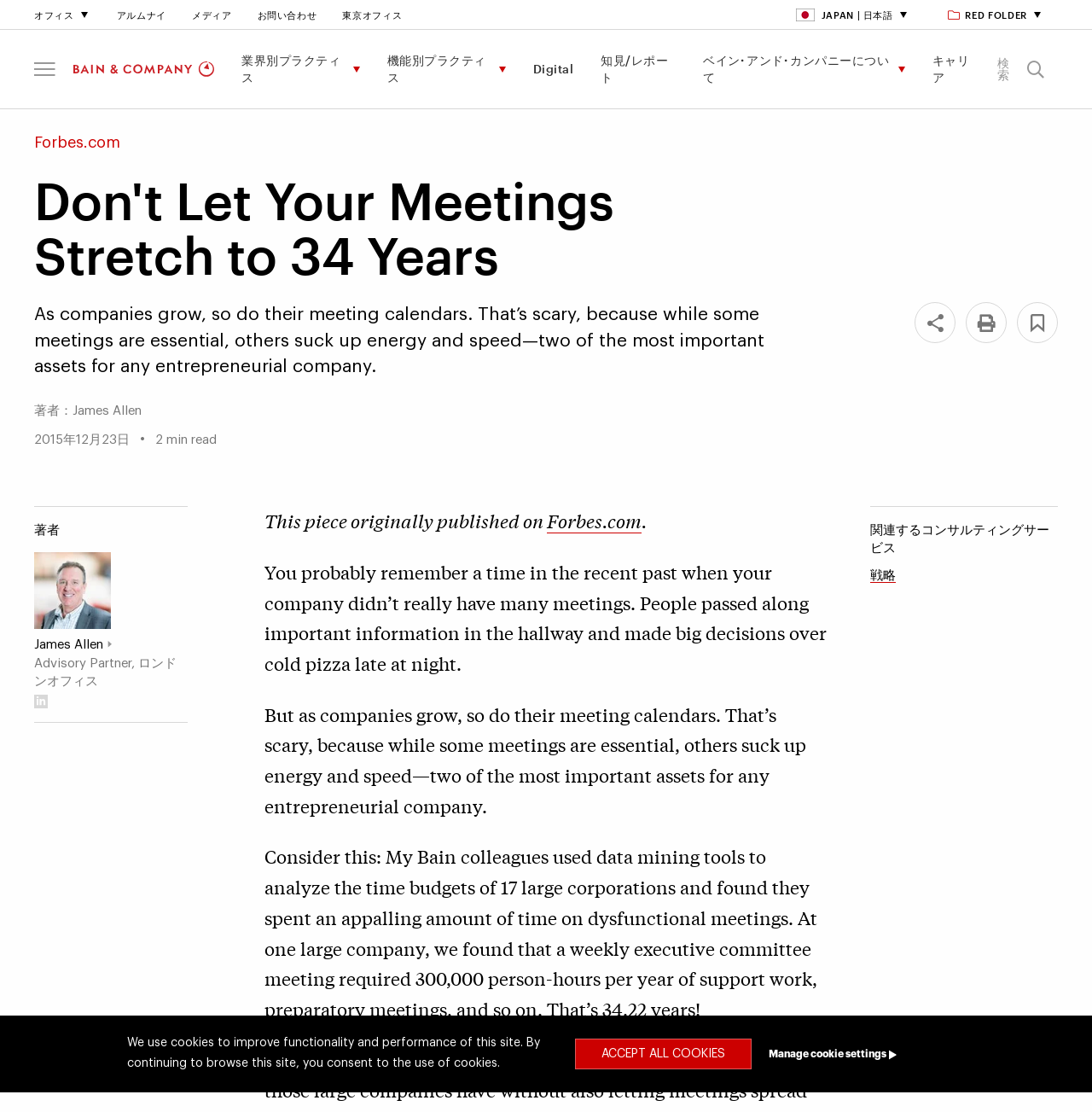Specify the bounding box coordinates of the element's region that should be clicked to achieve the following instruction: "Click the menu button". The bounding box coordinates consist of four float numbers between 0 and 1, in the format [left, top, right, bottom].

[0.031, 0.051, 0.051, 0.073]